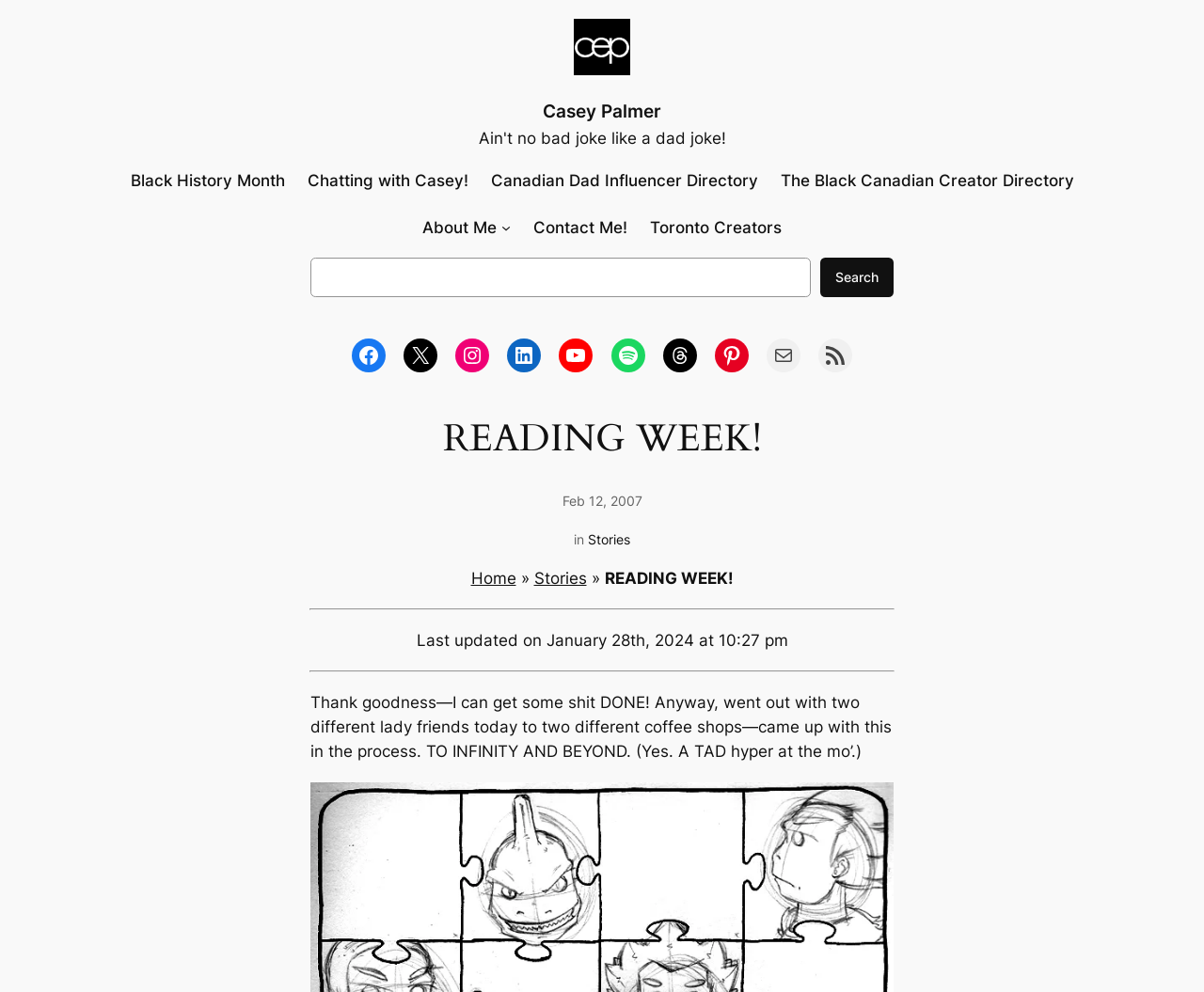Respond to the question below with a concise word or phrase:
What is the text above the separator?

READING WEEK!